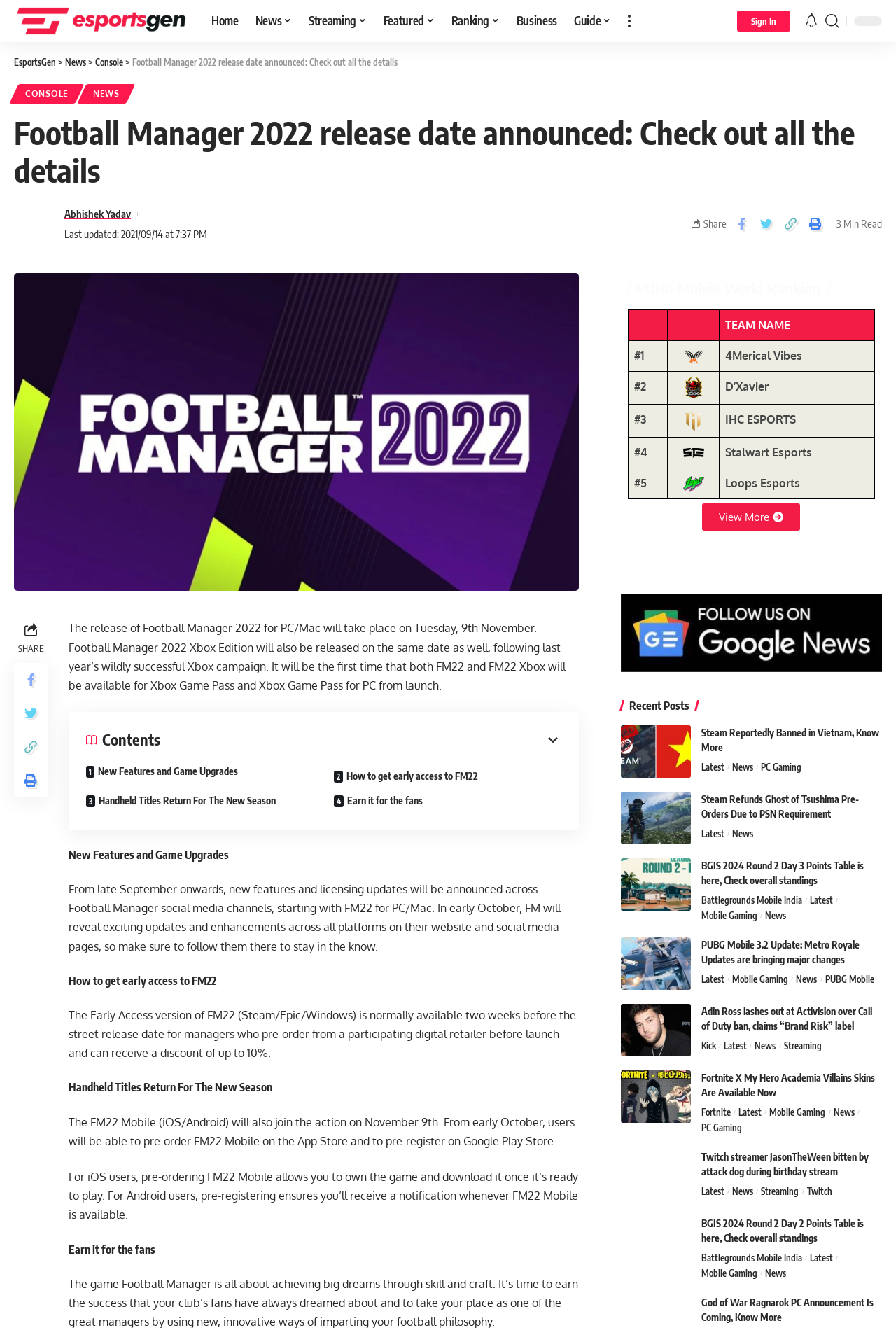Find the headline of the webpage and generate its text content.

Football Manager 2022 release date announced: Check out all the details